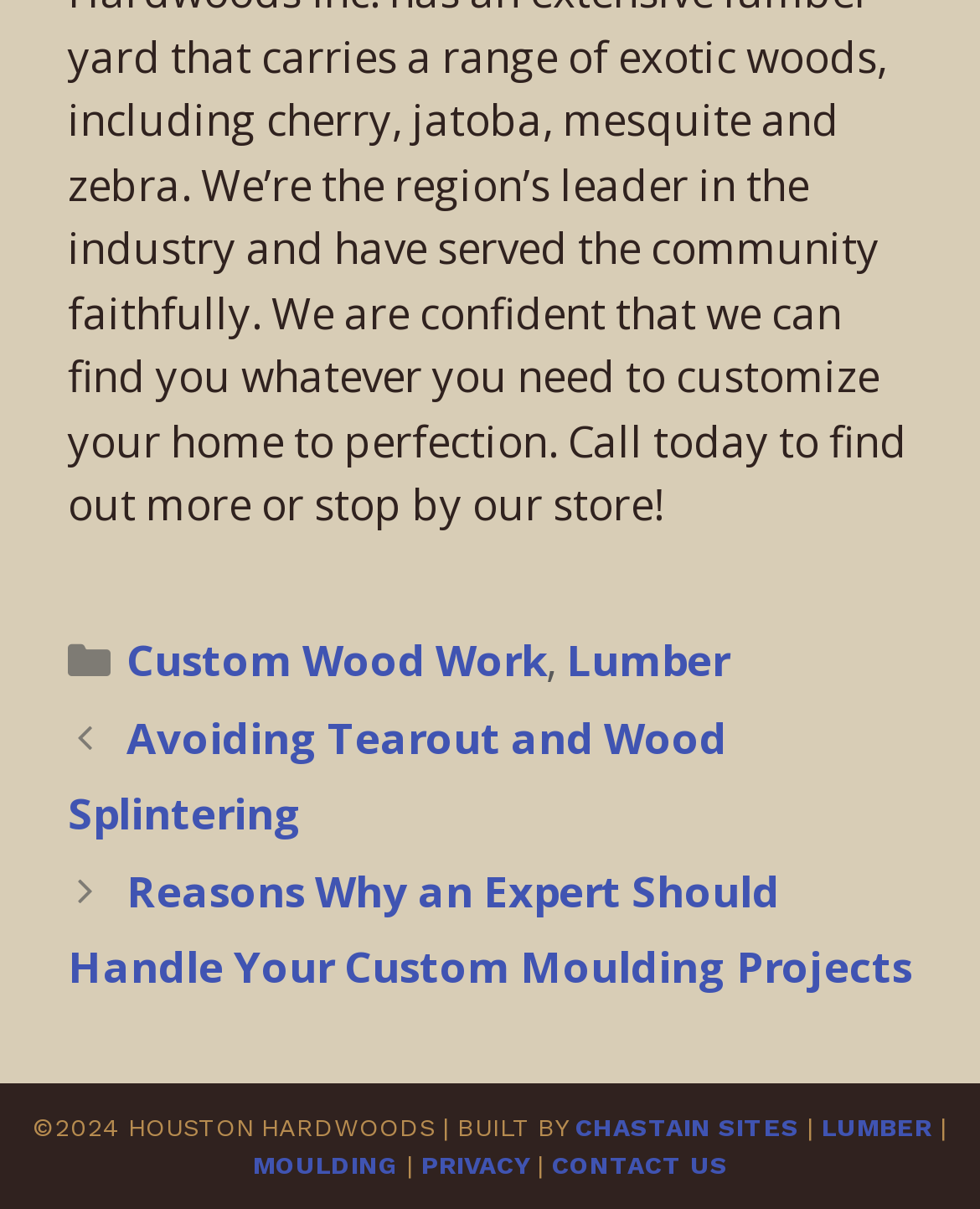Identify the bounding box coordinates for the element you need to click to achieve the following task: "View Avoiding Tearout and Wood Splintering". Provide the bounding box coordinates as four float numbers between 0 and 1, in the form [left, top, right, bottom].

[0.069, 0.585, 0.742, 0.697]